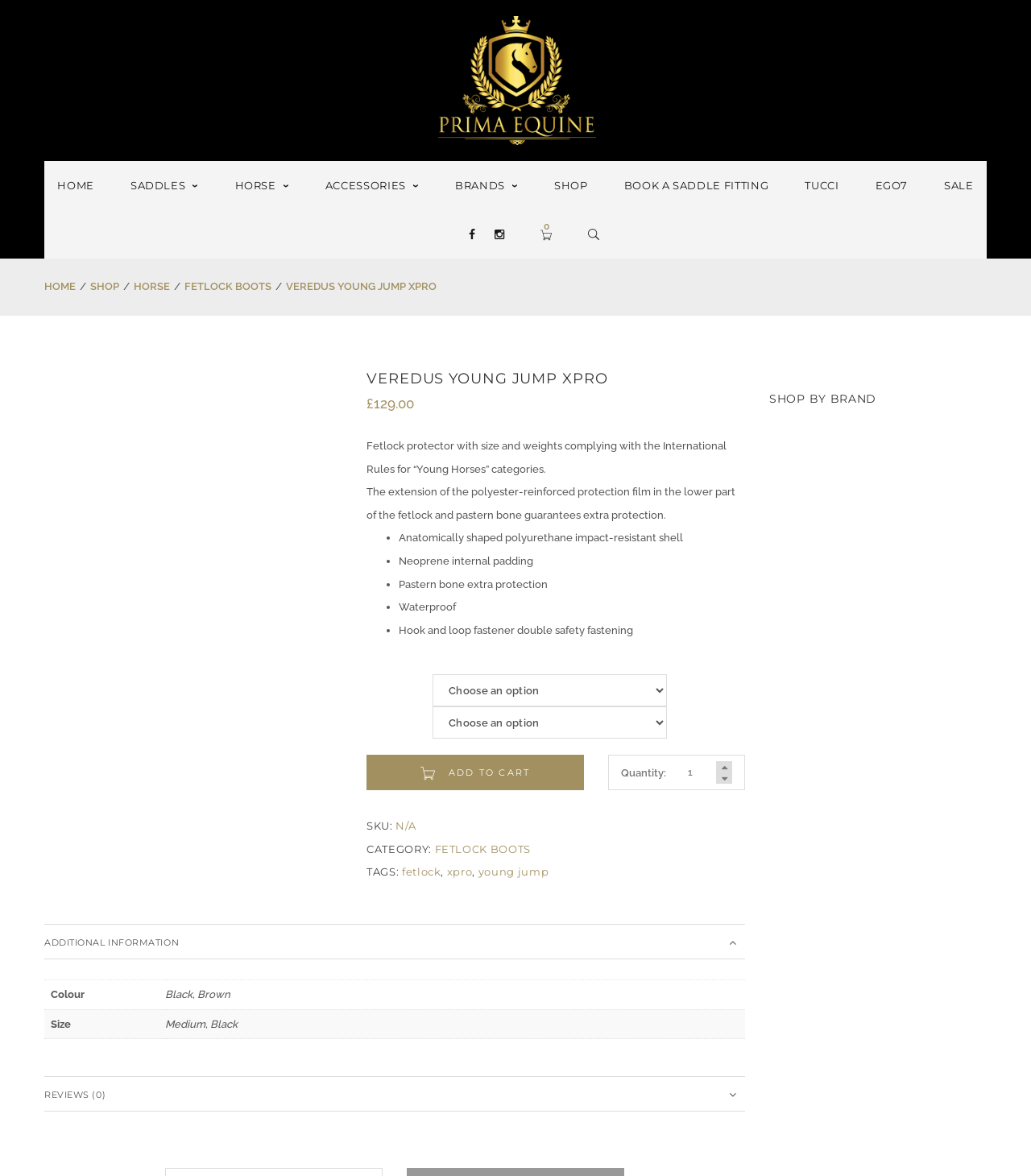Give a detailed overview of the webpage's appearance and contents.

This webpage is about a product called Veredus Young Jump XPro, which is a fetlock protector designed for young horses. At the top of the page, there is a navigation menu with links to "HOME", "SADDLES", "HORSE", "ACCESSORIES", and "SHOP". Below the navigation menu, there is a large image of the product, accompanied by a heading that reads "VEREDUS YOUNG JUMP XPRO" and a price of £129.00.

To the right of the product image, there is a section that provides detailed information about the product, including its features, such as an anatomically shaped polyurethane impact-resistant shell, neoprene internal padding, and pastern bone extra protection. The product is also described as waterproof and having a hook and loop fastener double safety fastening.

Below the product information, there are options to select the color and size of the product, as well as a quantity field to enter the desired number of items. There is also an "ADD TO CART" button.

Further down the page, there is a section that displays the product's SKU, category, and tags. The category is "FETLOCK BOOTS", and the tags include "fetlock", "xpro", and "young jump".

At the bottom of the page, there is a tab list with two tabs: "ADDITIONAL INFORMATION" and "REVIEWS (0)". The "ADDITIONAL INFORMATION" tab is currently selected and displays a table with information about the product's color and size options. The "REVIEWS (0)" tab is not currently selected, but it appears to be a section where customers can leave reviews of the product.

On the right side of the page, there is a complementary section that displays a heading "SHOP BY BRAND" and appears to be a section where customers can browse products by brand.